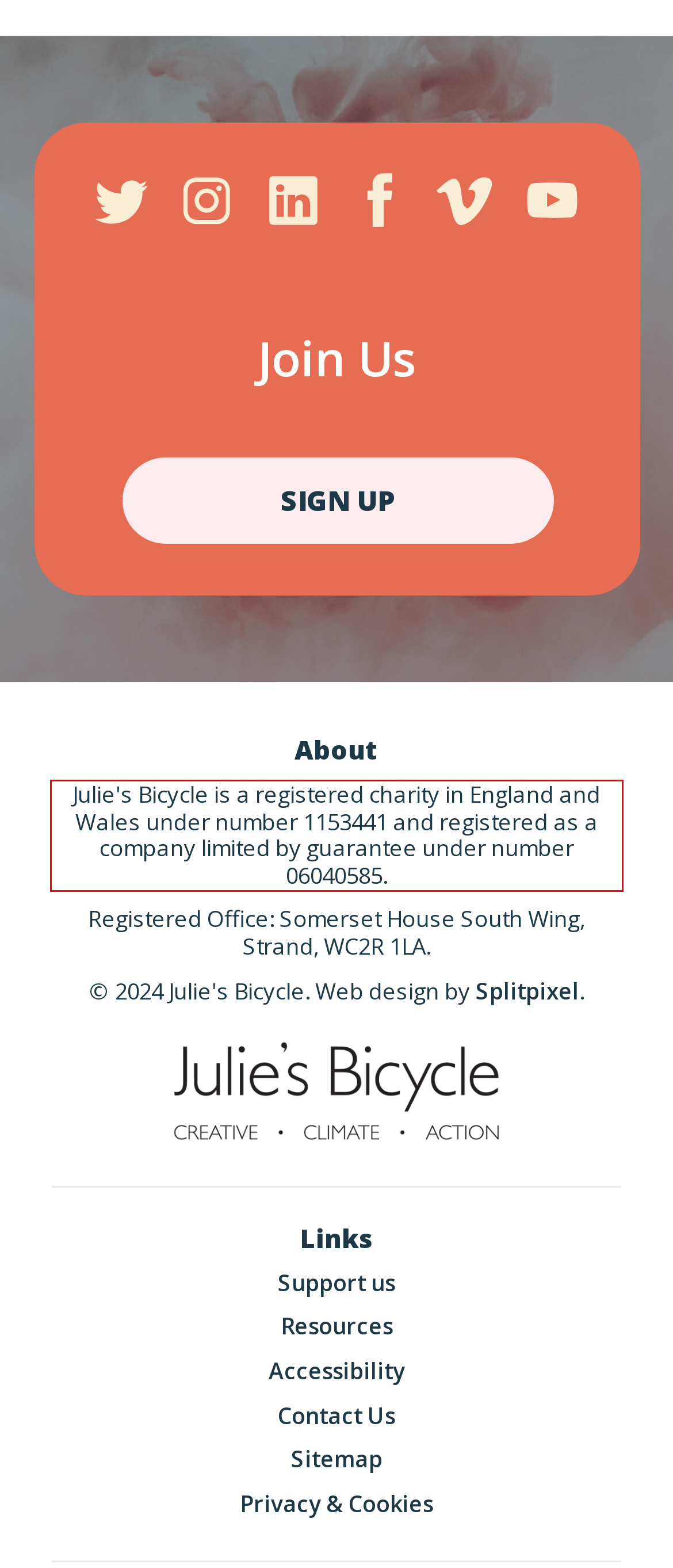You have a screenshot of a webpage, and there is a red bounding box around a UI element. Utilize OCR to extract the text within this red bounding box.

Julie's Bicycle is a registered charity in England and Wales under number 1153441 and registered as a company limited by guarantee under number 06040585.